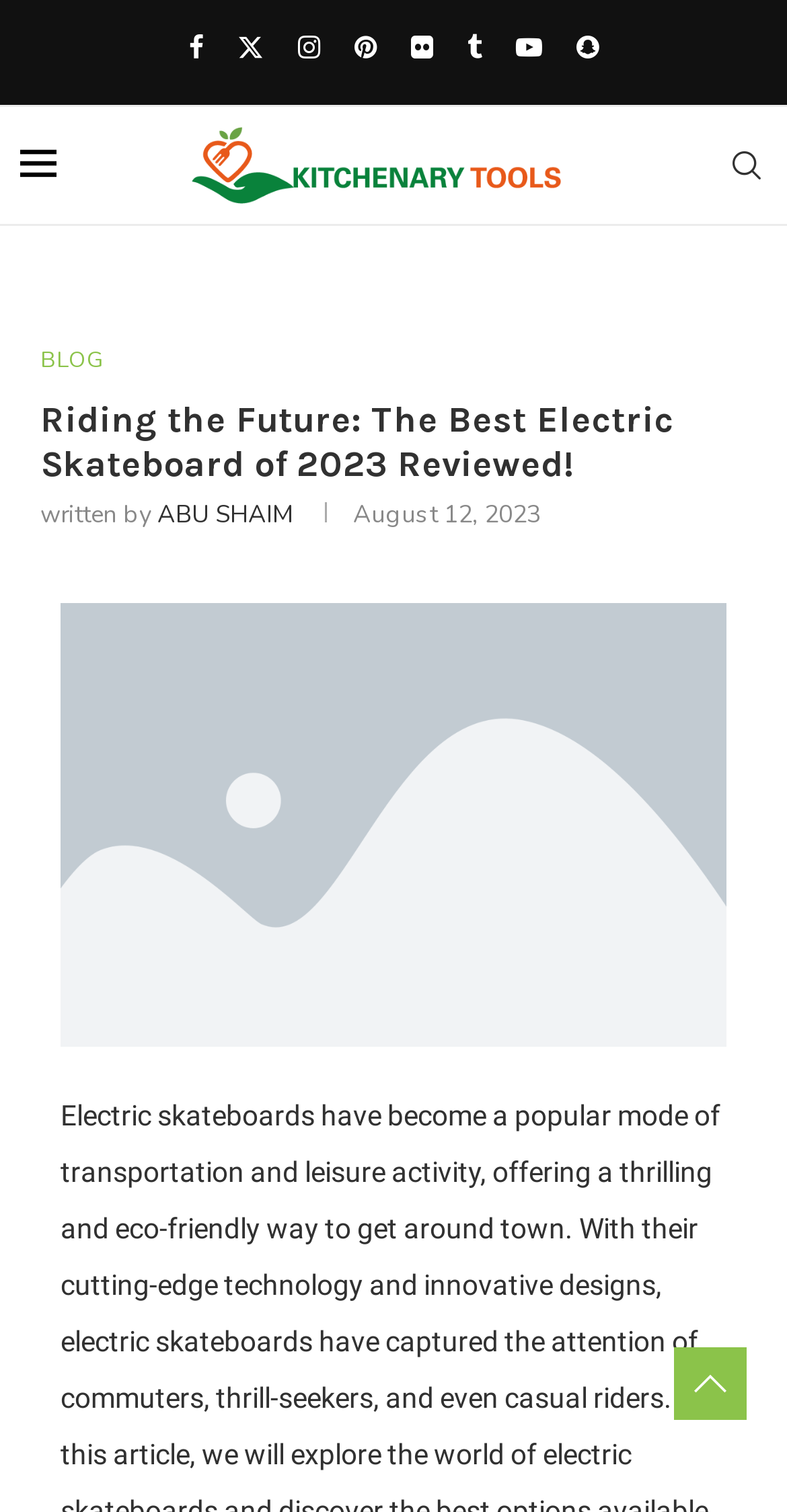Given the webpage screenshot and the description, determine the bounding box coordinates (top-left x, top-left y, bottom-right x, bottom-right y) that define the location of the UI element matching this description: aria-label="Flickr"

[0.522, 0.02, 0.55, 0.044]